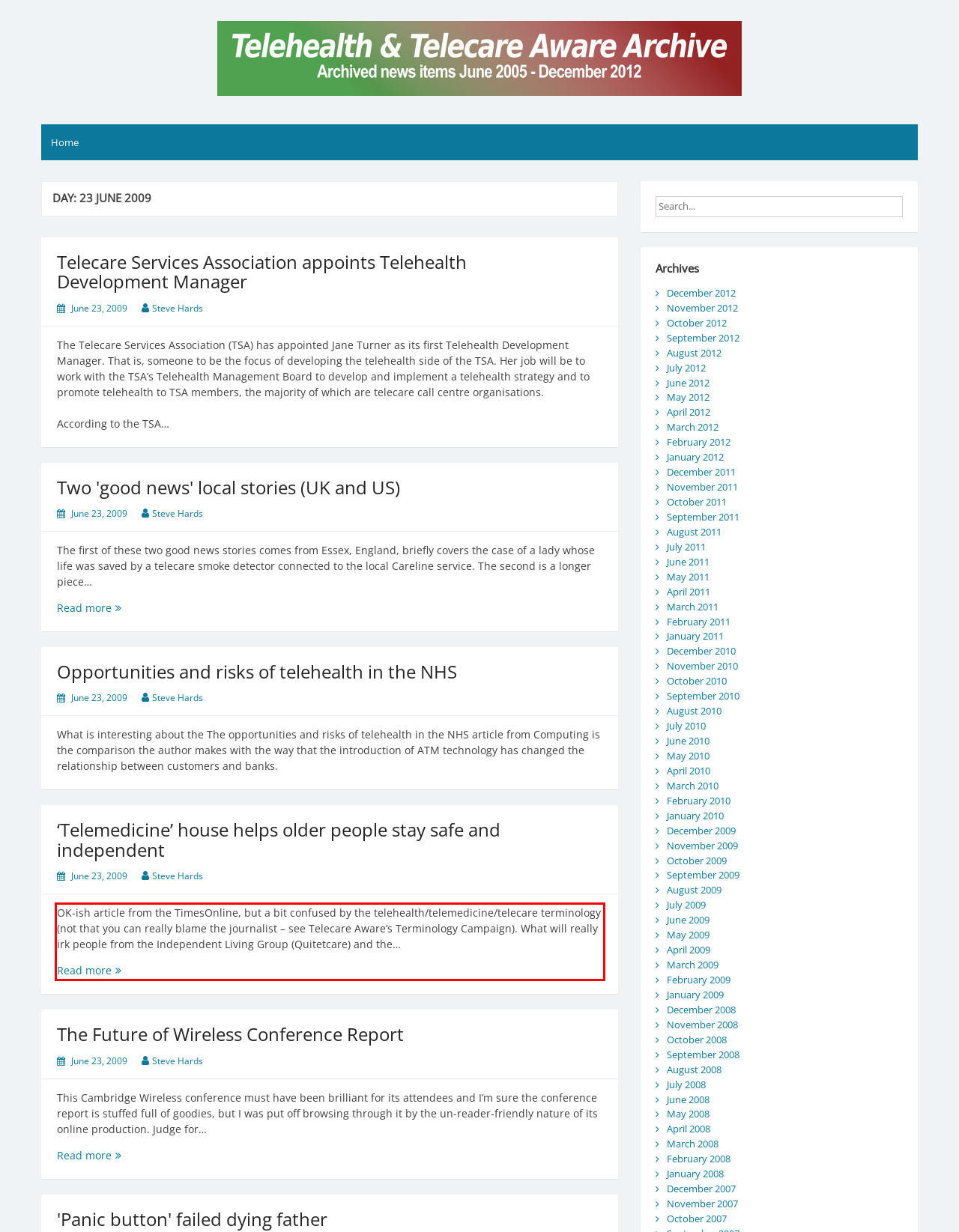Given a webpage screenshot with a red bounding box, perform OCR to read and deliver the text enclosed by the red bounding box.

OK-ish article from the TimesOnline, but a bit confused by the telehealth/telemedicine/telecare terminology (not that you can really blame the journalist – see Telecare Aware’s Terminology Campaign). What will really irk people from the Independent Living Group (Quitetcare) and the… Read more ‘Telemedicine’ house helps older people stay safe and independent